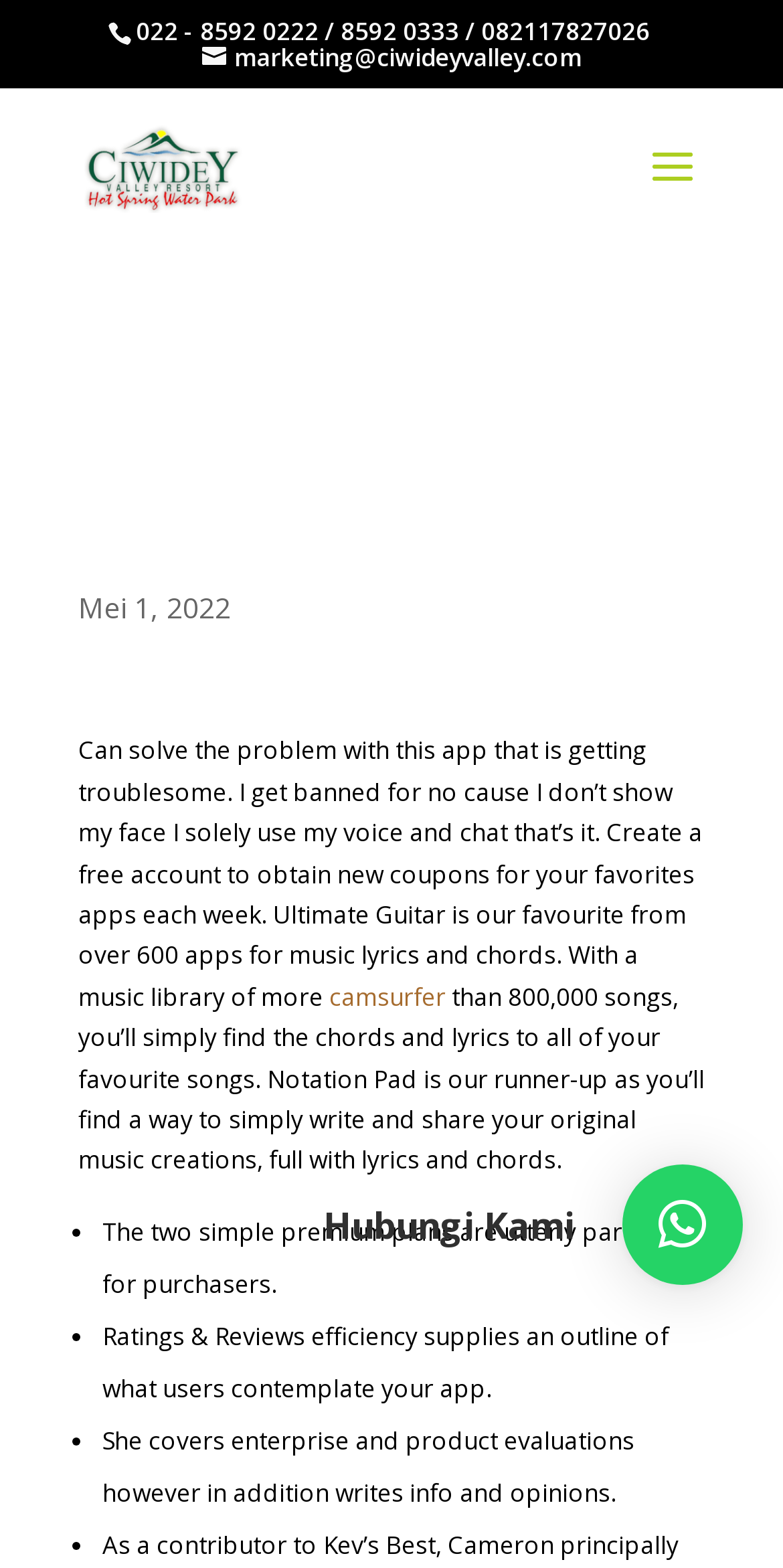Provide a one-word or short-phrase response to the question:
What is the name of the resort mentioned?

Ciwidey Valley Resort